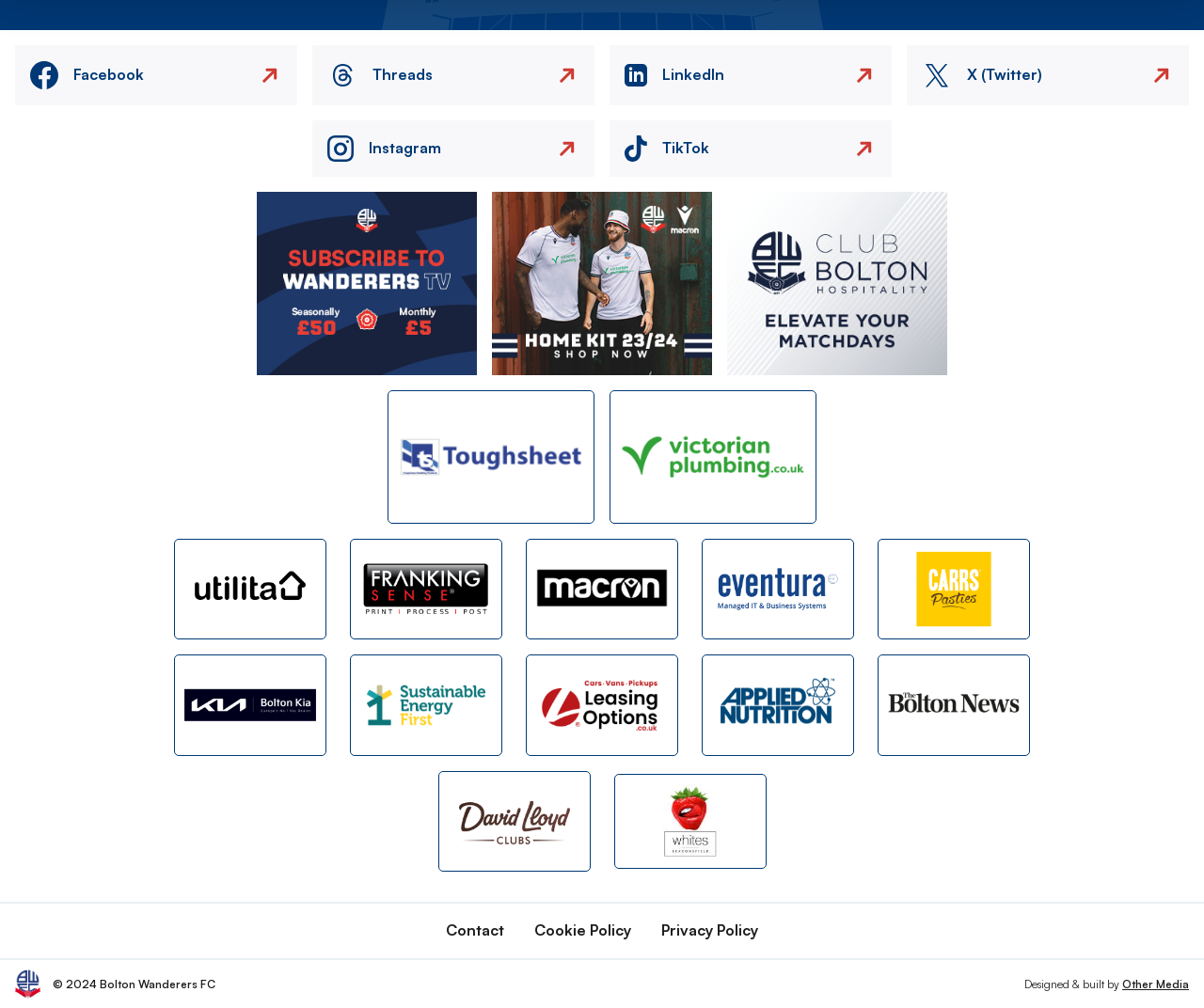What is the company with the slogan 'Toughsheet'?
Give a one-word or short phrase answer based on the image.

Toughsheet